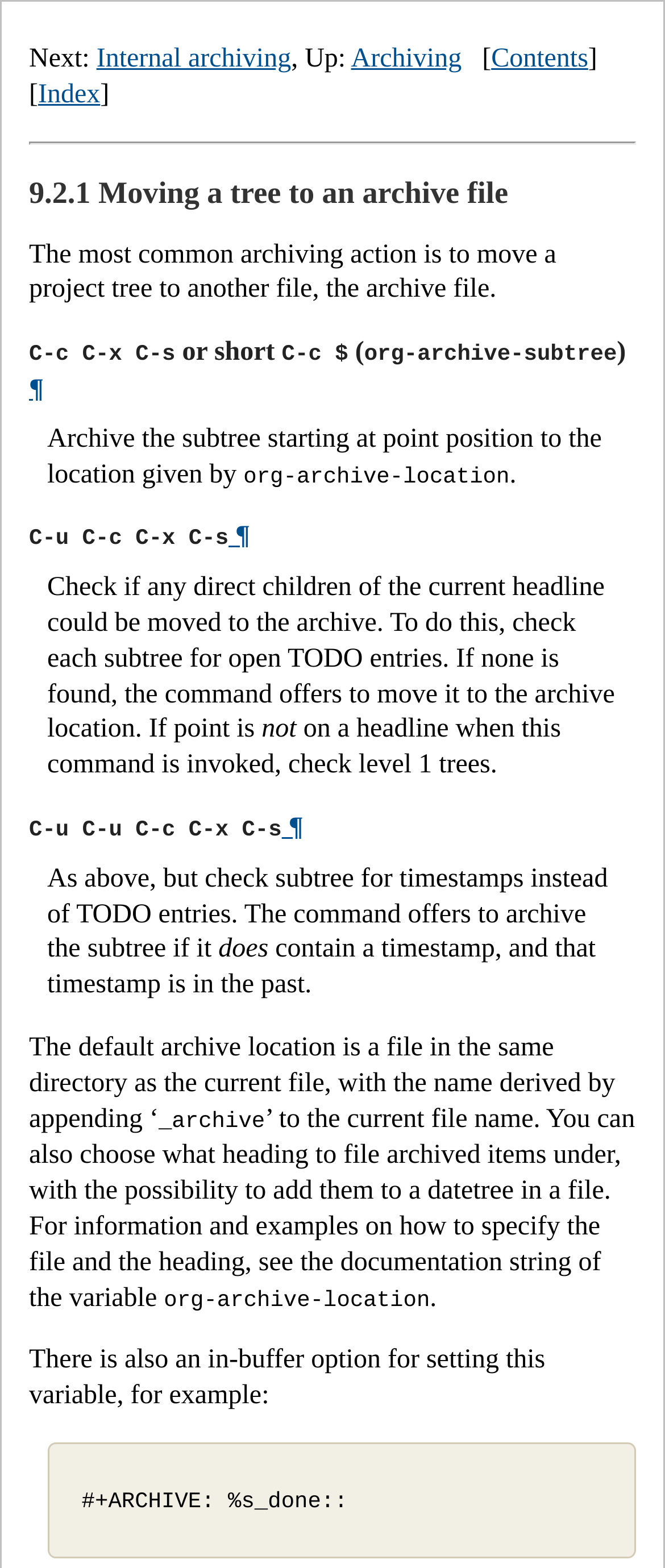Locate the bounding box of the UI element described by: "Archiving" in the given webpage screenshot.

[0.528, 0.028, 0.694, 0.047]